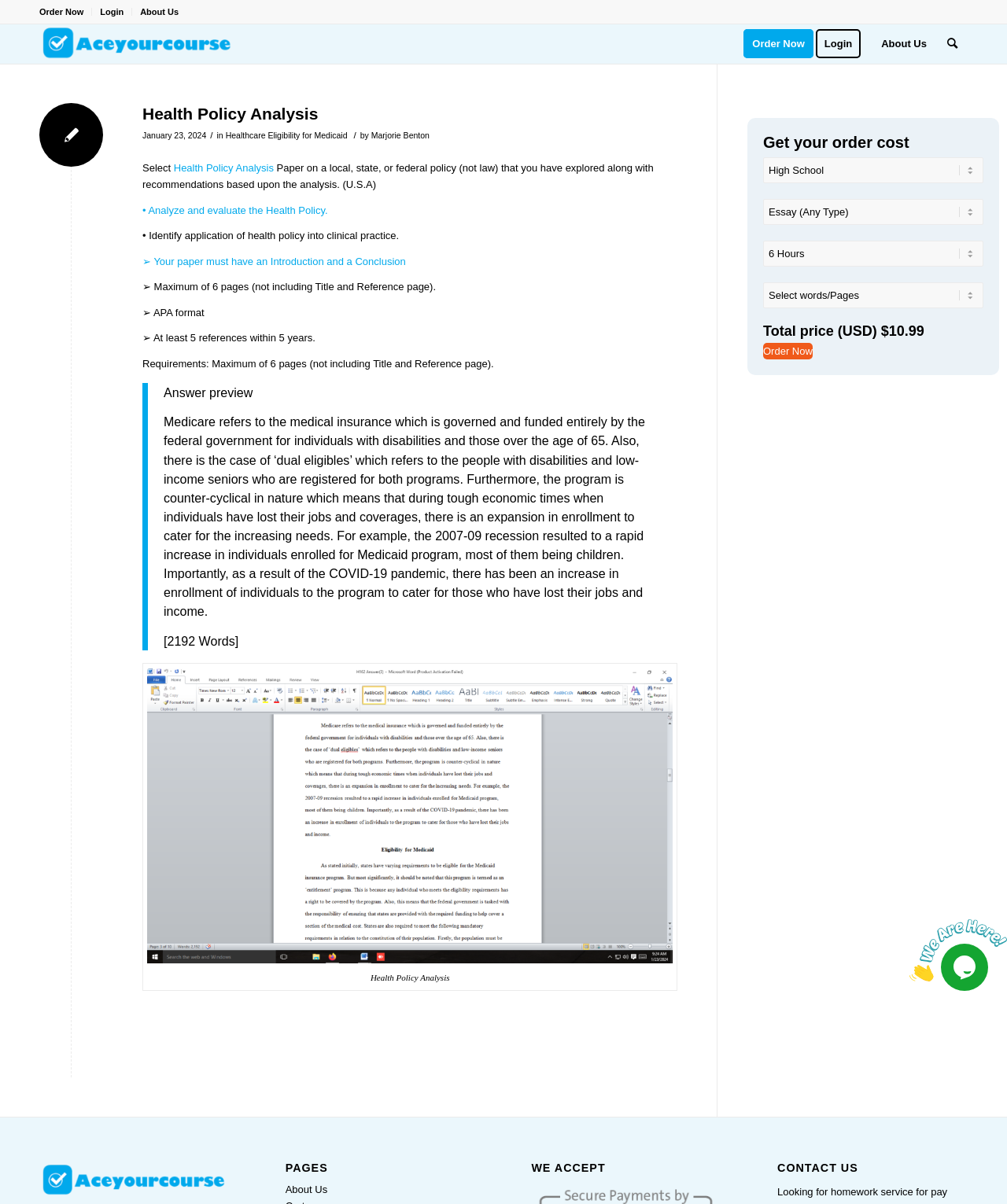Please find and report the bounding box coordinates of the element to click in order to perform the following action: "Click the 'Welcome' link". The coordinates should be expressed as four float numbers between 0 and 1, in the format [left, top, right, bottom].

None